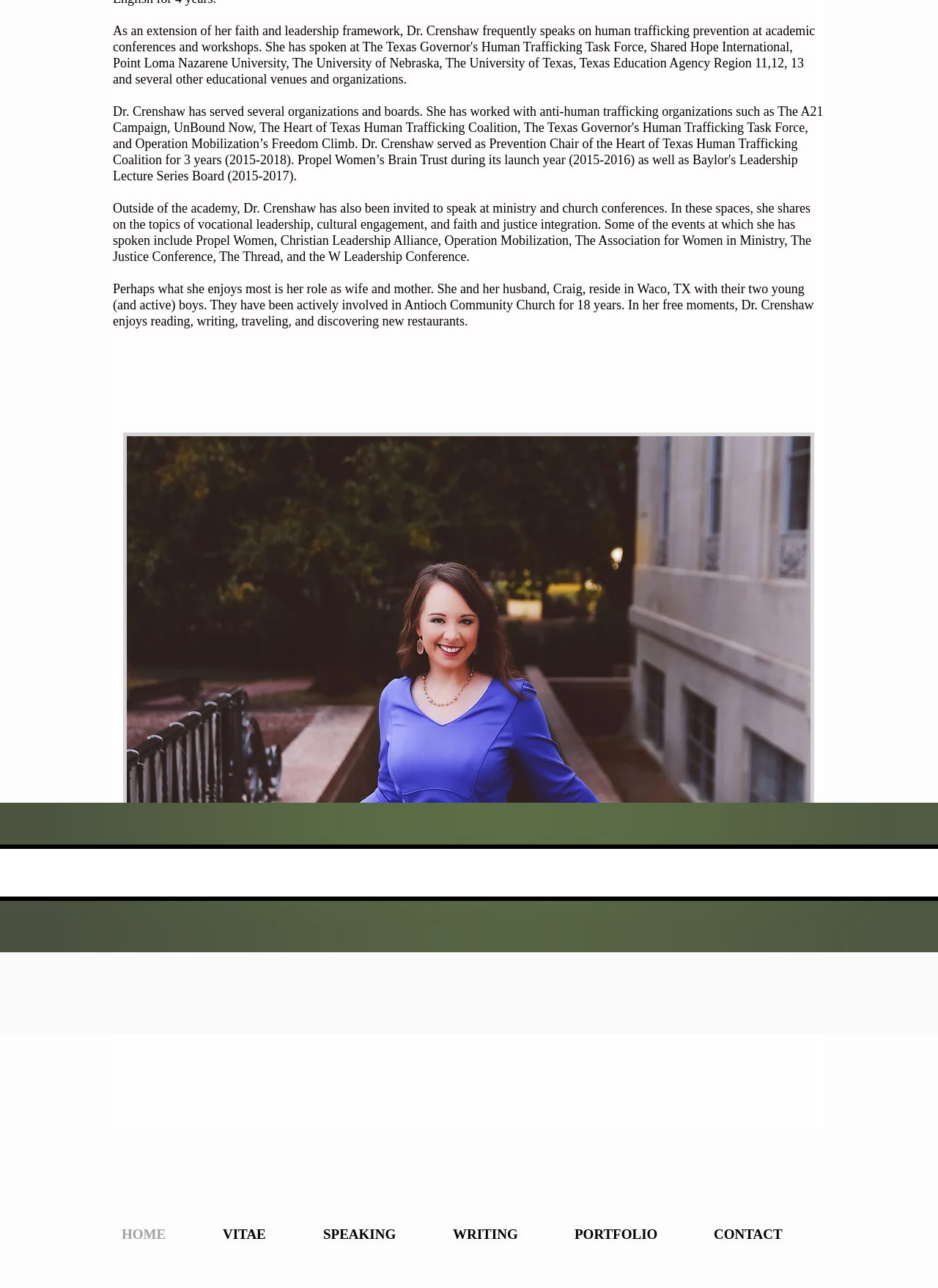Show the bounding box coordinates of the element that should be clicked to complete the task: "view Dr. Crenshaw's professional profile".

[0.43, 0.666, 0.461, 0.689]